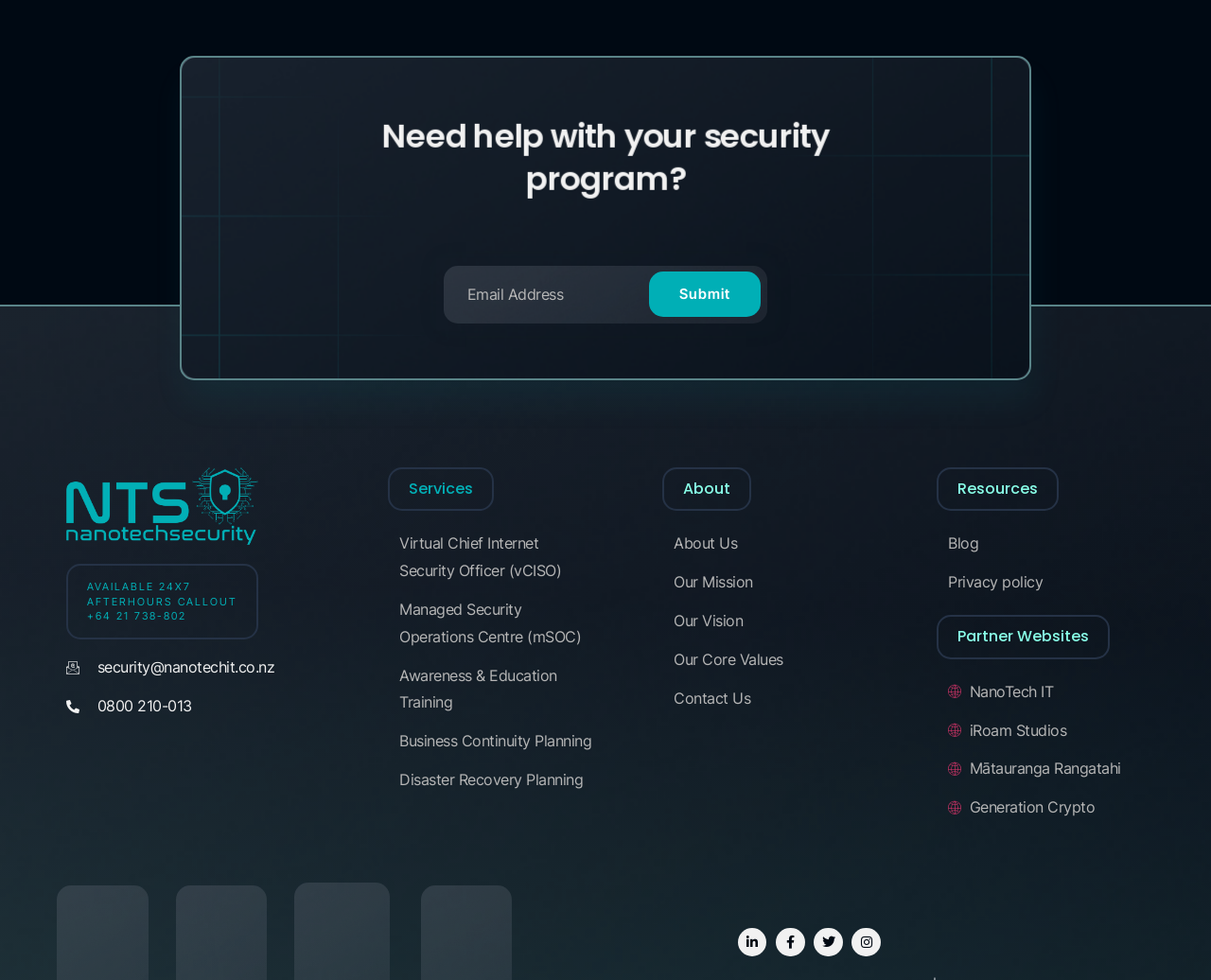Review the image closely and give a comprehensive answer to the question: How can I contact the company?

The 'Contact Us' link can be found in the 'About' section of the webpage, which likely leads to a contact form or contact information of the company.